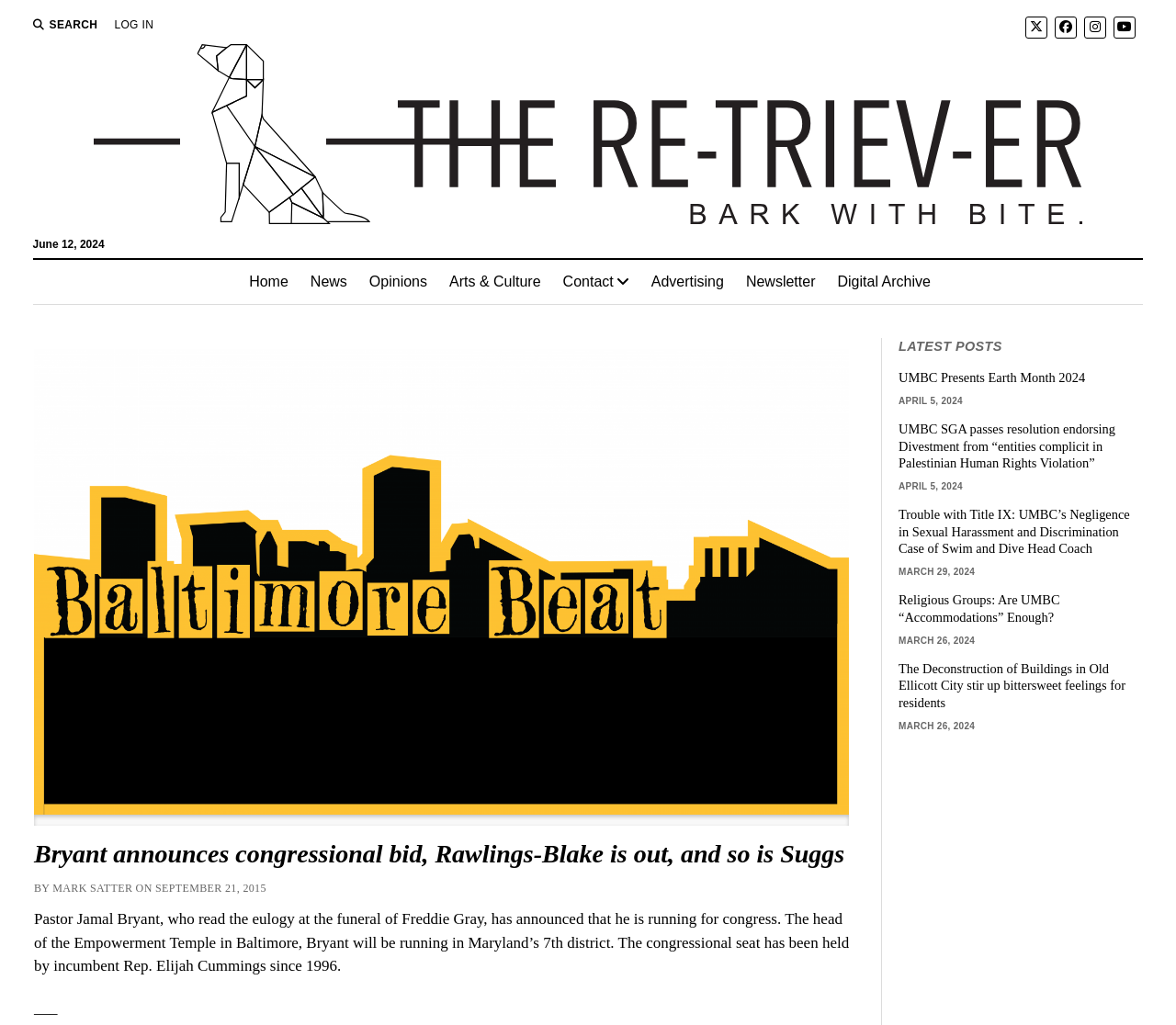Locate the headline of the webpage and generate its content.

Bryant announces congressional bid, Rawlings-Blake is out, and so is Suggs